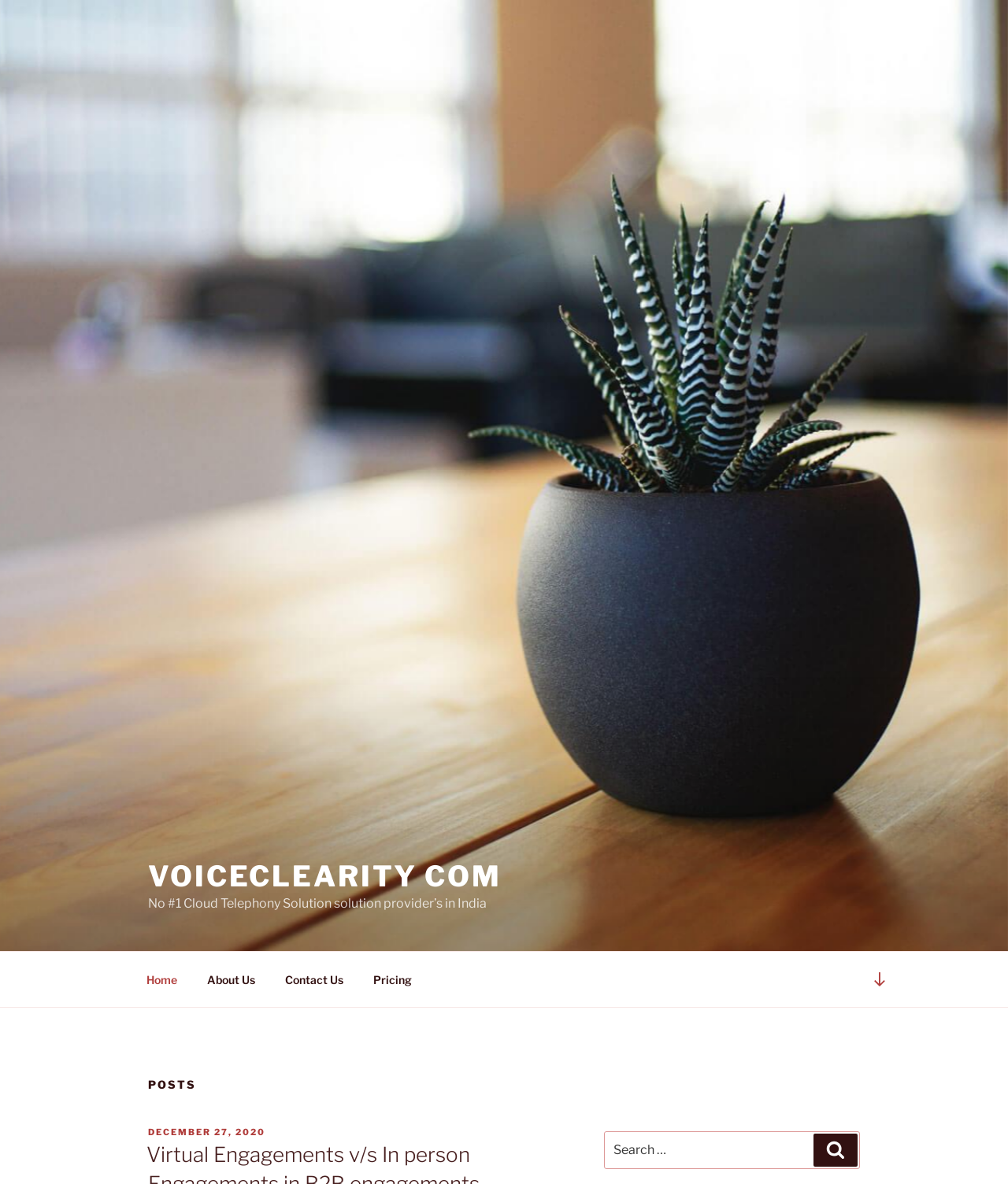Locate the bounding box coordinates of the clickable region necessary to complete the following instruction: "Search for something". Provide the coordinates in the format of four float numbers between 0 and 1, i.e., [left, top, right, bottom].

[0.599, 0.956, 0.853, 0.988]